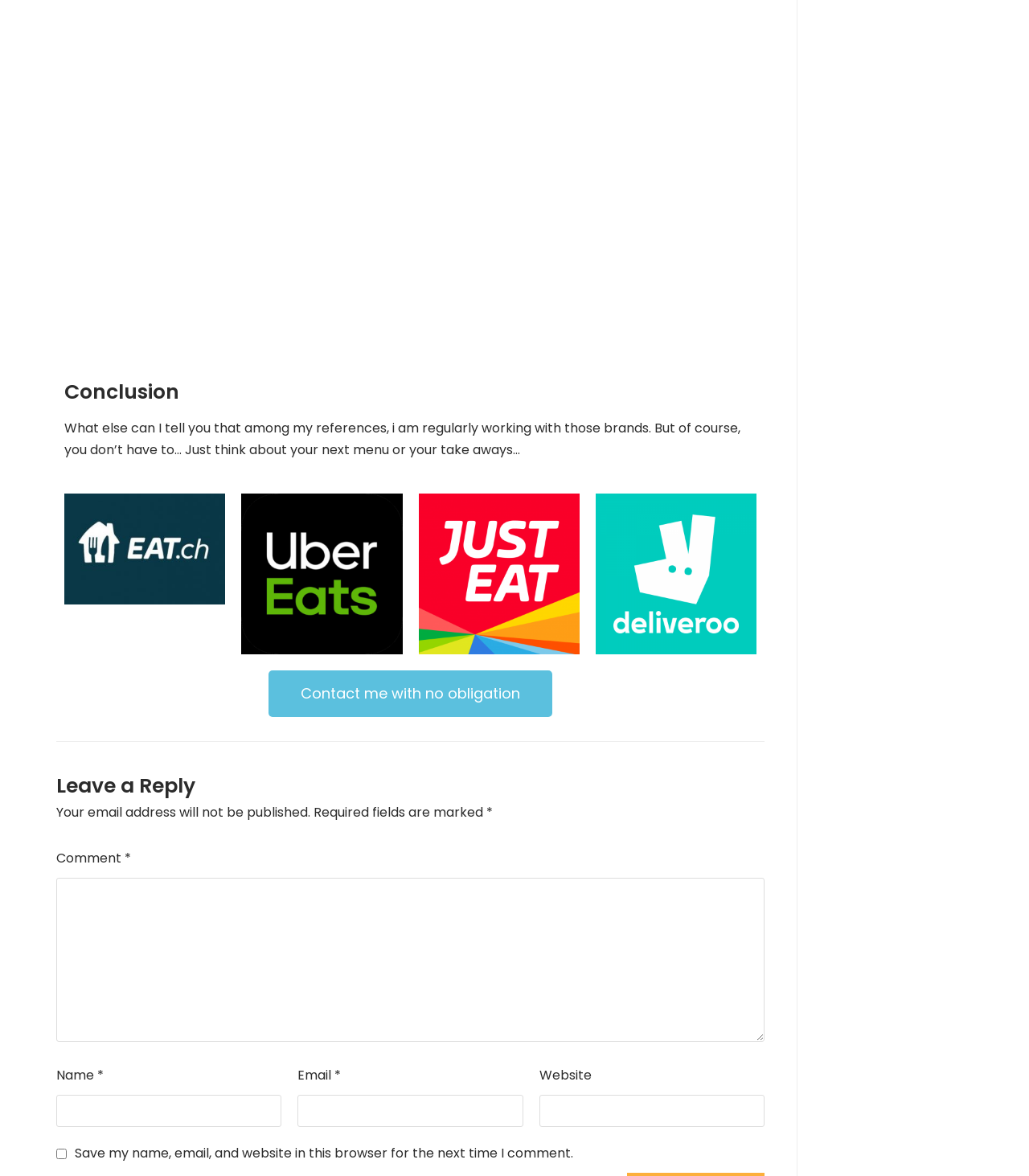Please determine the bounding box coordinates of the clickable area required to carry out the following instruction: "Click the eat.ch logo". The coordinates must be four float numbers between 0 and 1, represented as [left, top, right, bottom].

[0.062, 0.419, 0.219, 0.514]